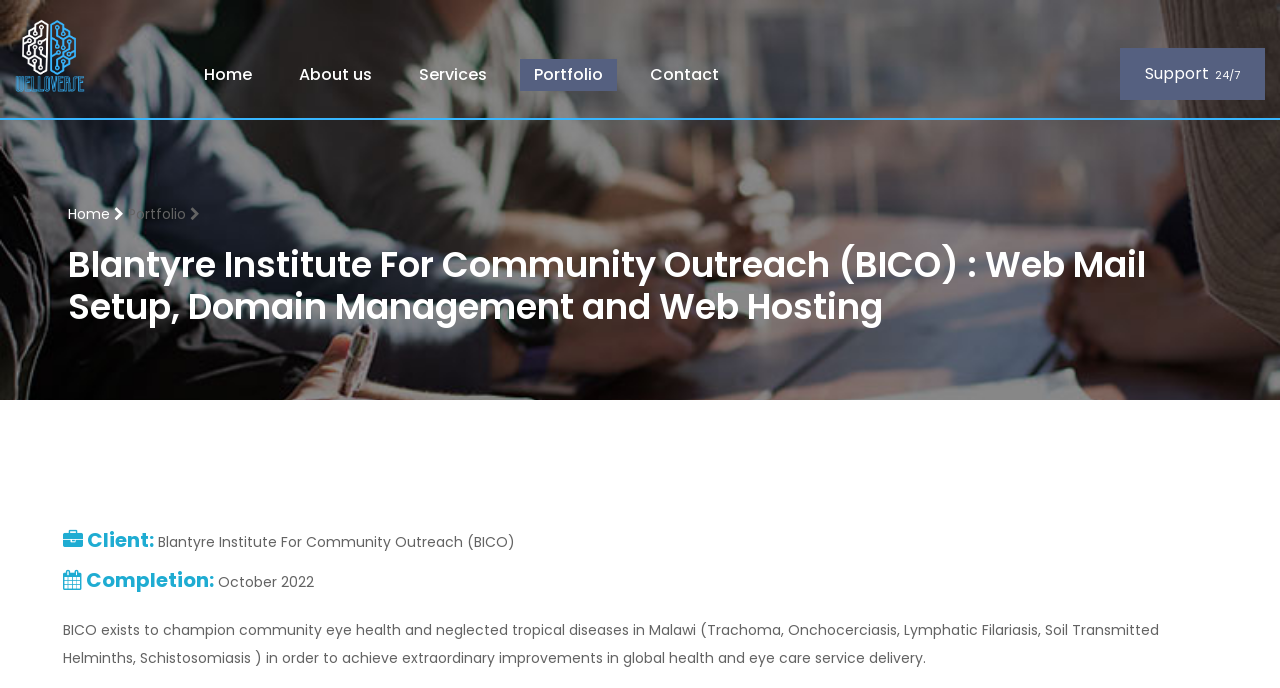Identify the bounding box coordinates of the clickable region to carry out the given instruction: "view portfolio".

[0.406, 0.086, 0.482, 0.132]